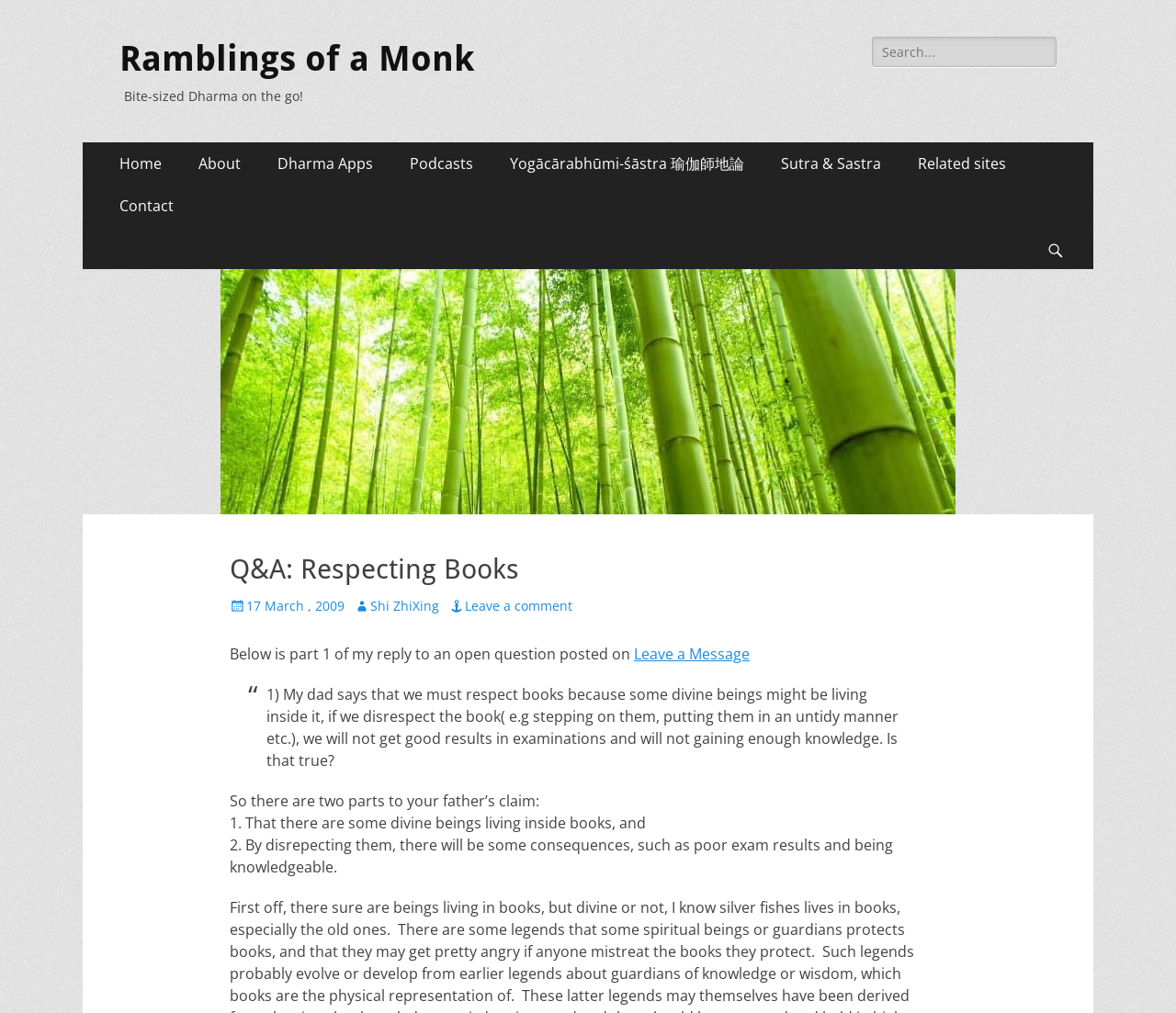Determine the bounding box coordinates for the element that should be clicked to follow this instruction: "Read the Q&A: Respecting Books article". The coordinates should be given as four float numbers between 0 and 1, in the format [left, top, right, bottom].

[0.195, 0.544, 0.805, 0.58]